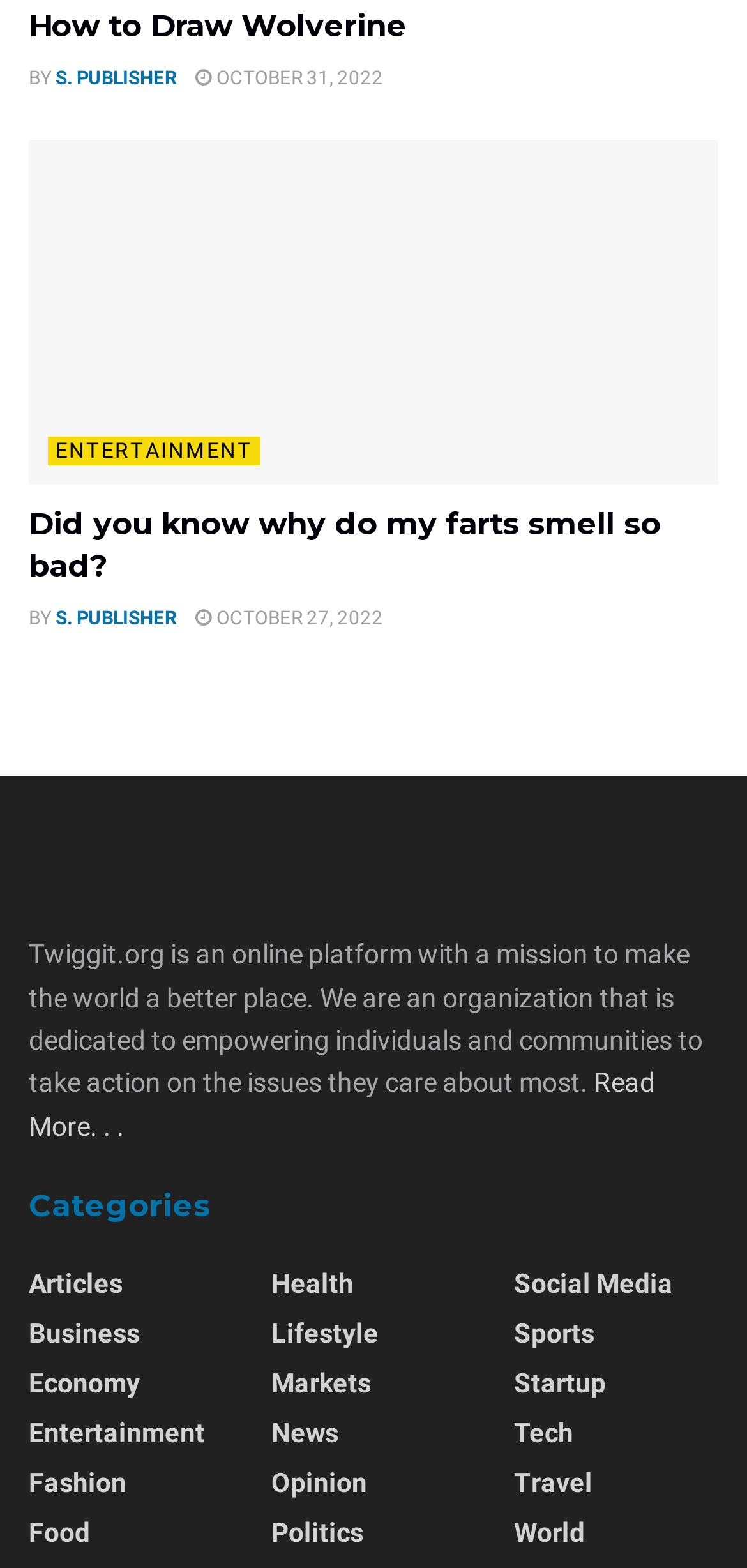Using the format (top-left x, top-left y, bottom-right x, bottom-right y), and given the element description, identify the bounding box coordinates within the screenshot: Travel

[0.688, 0.935, 0.793, 0.955]